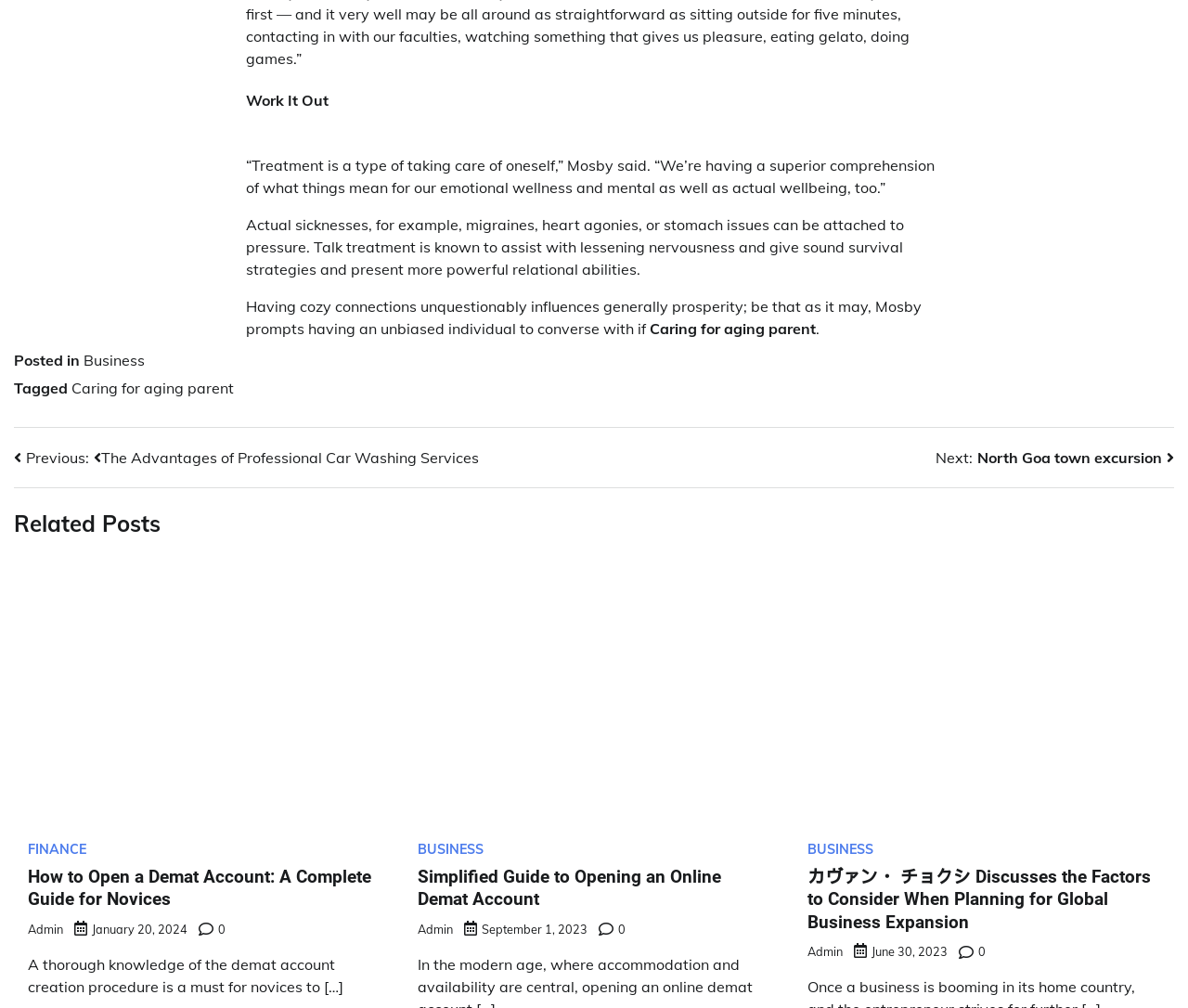Point out the bounding box coordinates of the section to click in order to follow this instruction: "Click on 'Business'".

[0.07, 0.348, 0.122, 0.366]